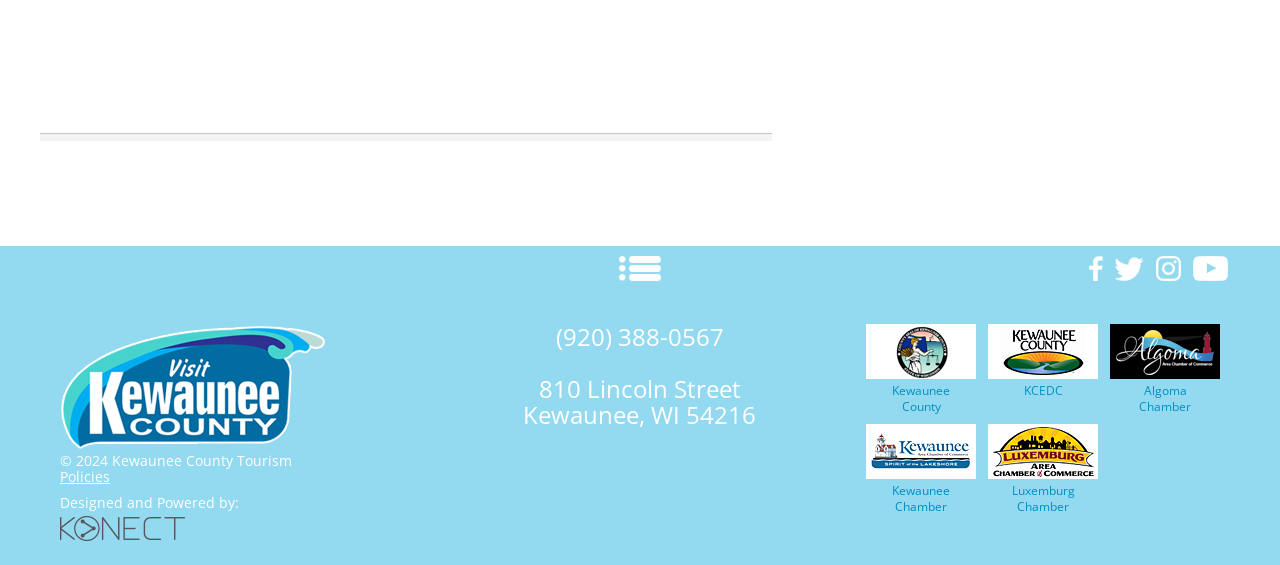Using the provided element description, identify the bounding box coordinates as (top-left x, top-left y, bottom-right x, bottom-right y). Ensure all values are between 0 and 1. Description: Policies

[0.047, 0.827, 0.086, 0.86]